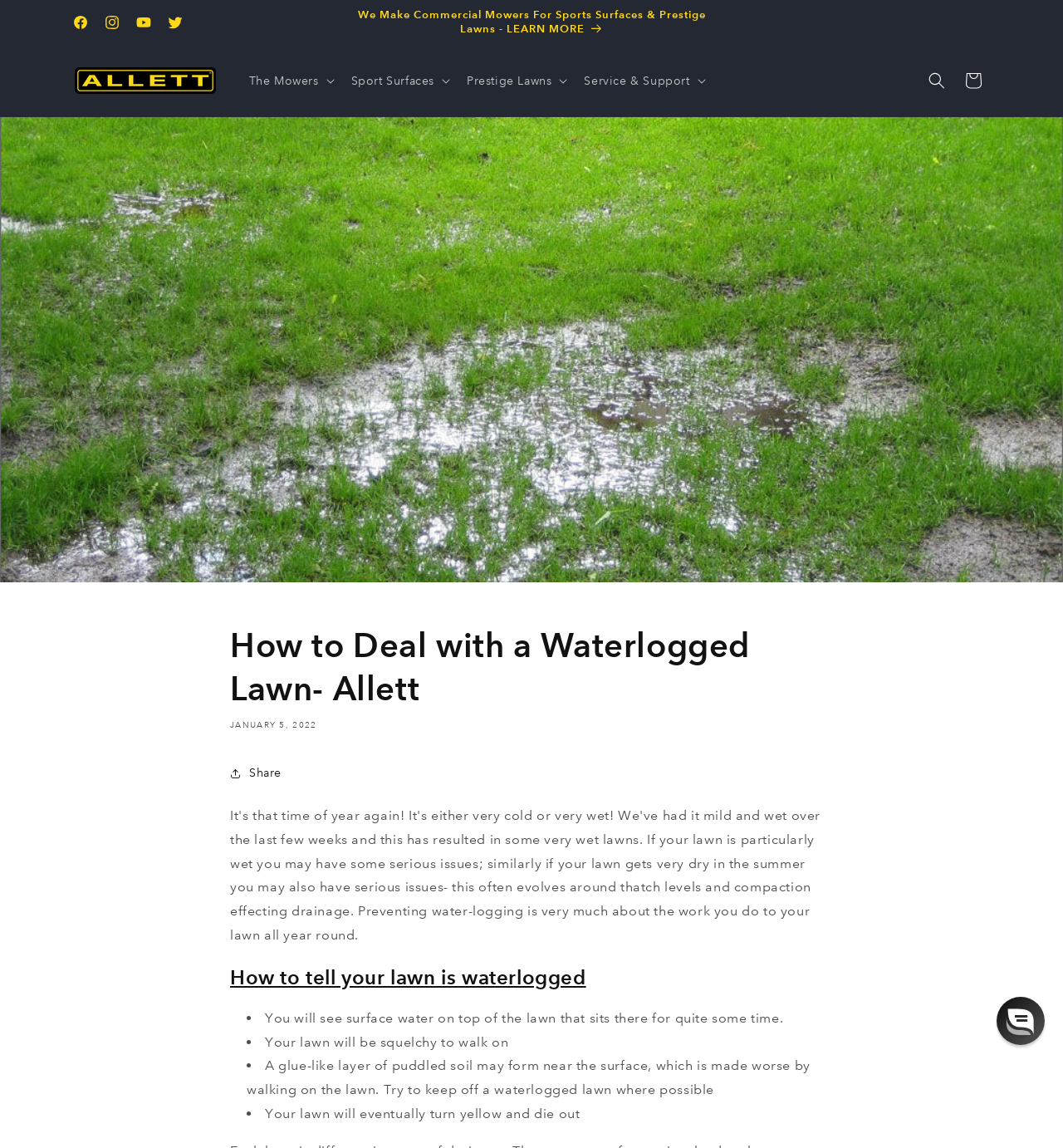Answer the question in a single word or phrase:
What is the position of the 'Cart' button?

Top right